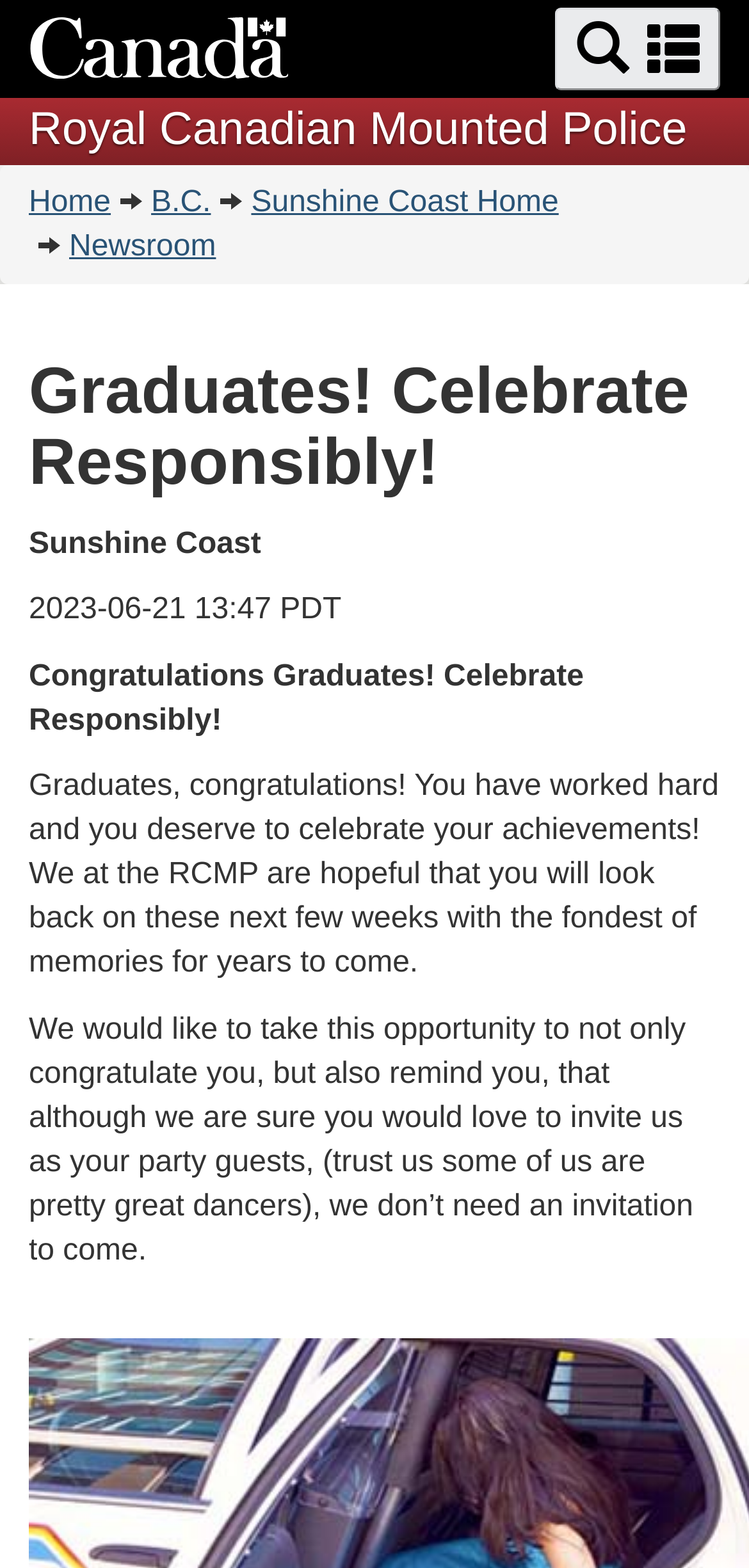What is the tone of the congratulatory message?
Use the information from the screenshot to give a comprehensive response to the question.

I found the answer by looking at the StaticText elements with congratulatory messages, which include a humorous remark about the RCMP being great dancers, indicating a lighthearted and playful tone.